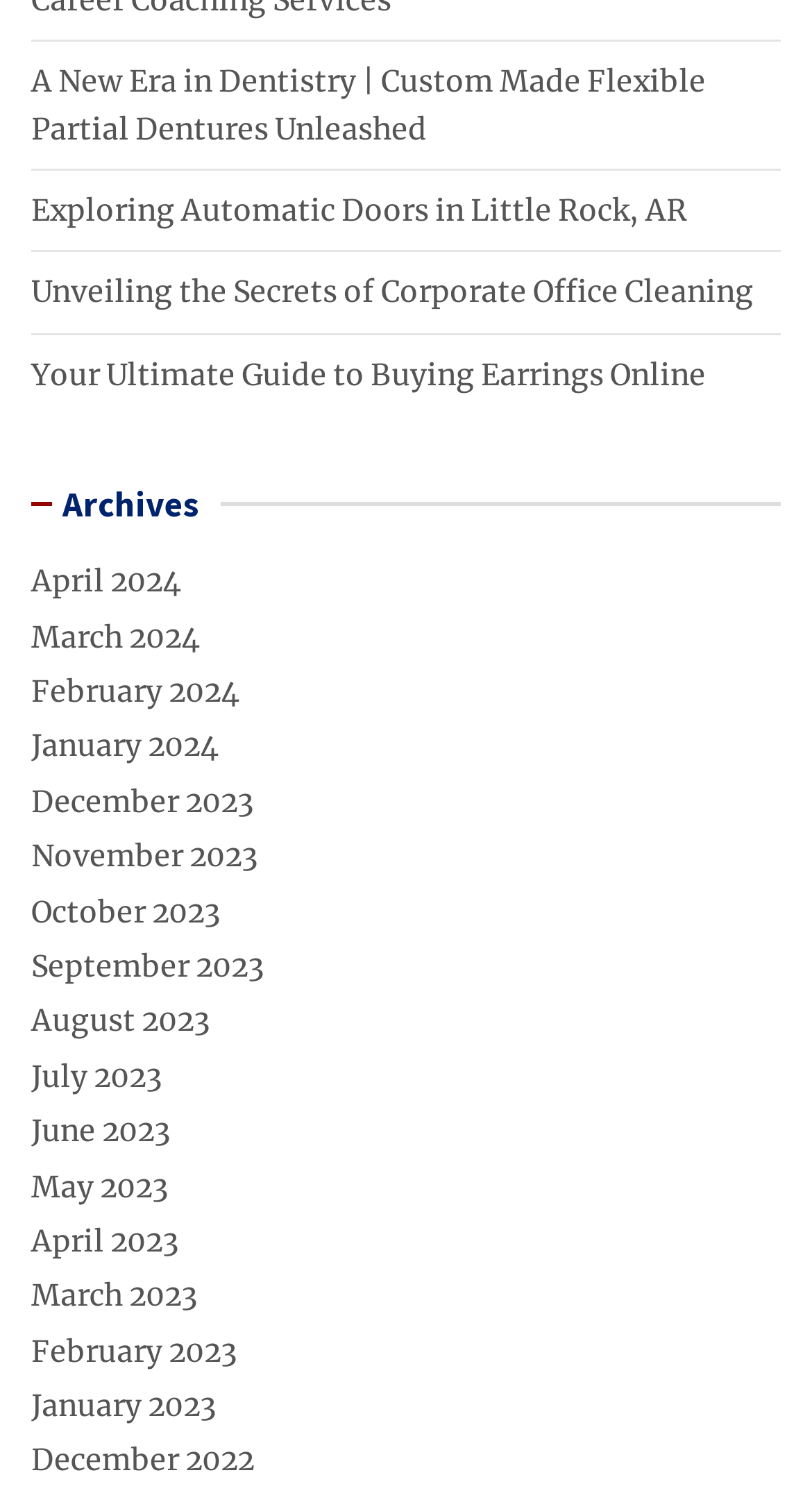Find the bounding box coordinates for the area that should be clicked to accomplish the instruction: "Check the schedule for April 6, 2010 to May 28, 2010".

None